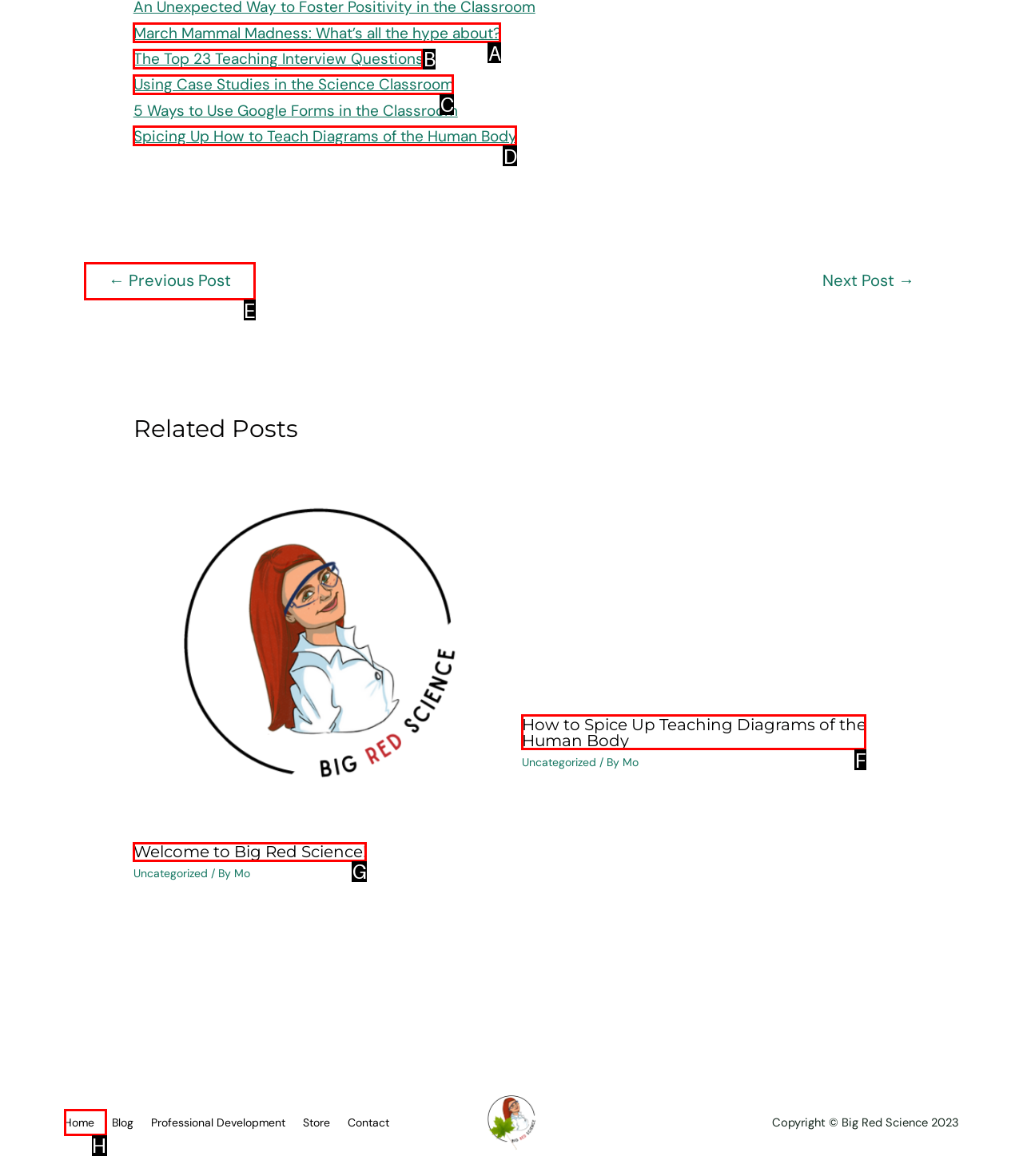Match the element description: ← Previous Post to the correct HTML element. Answer with the letter of the selected option.

E